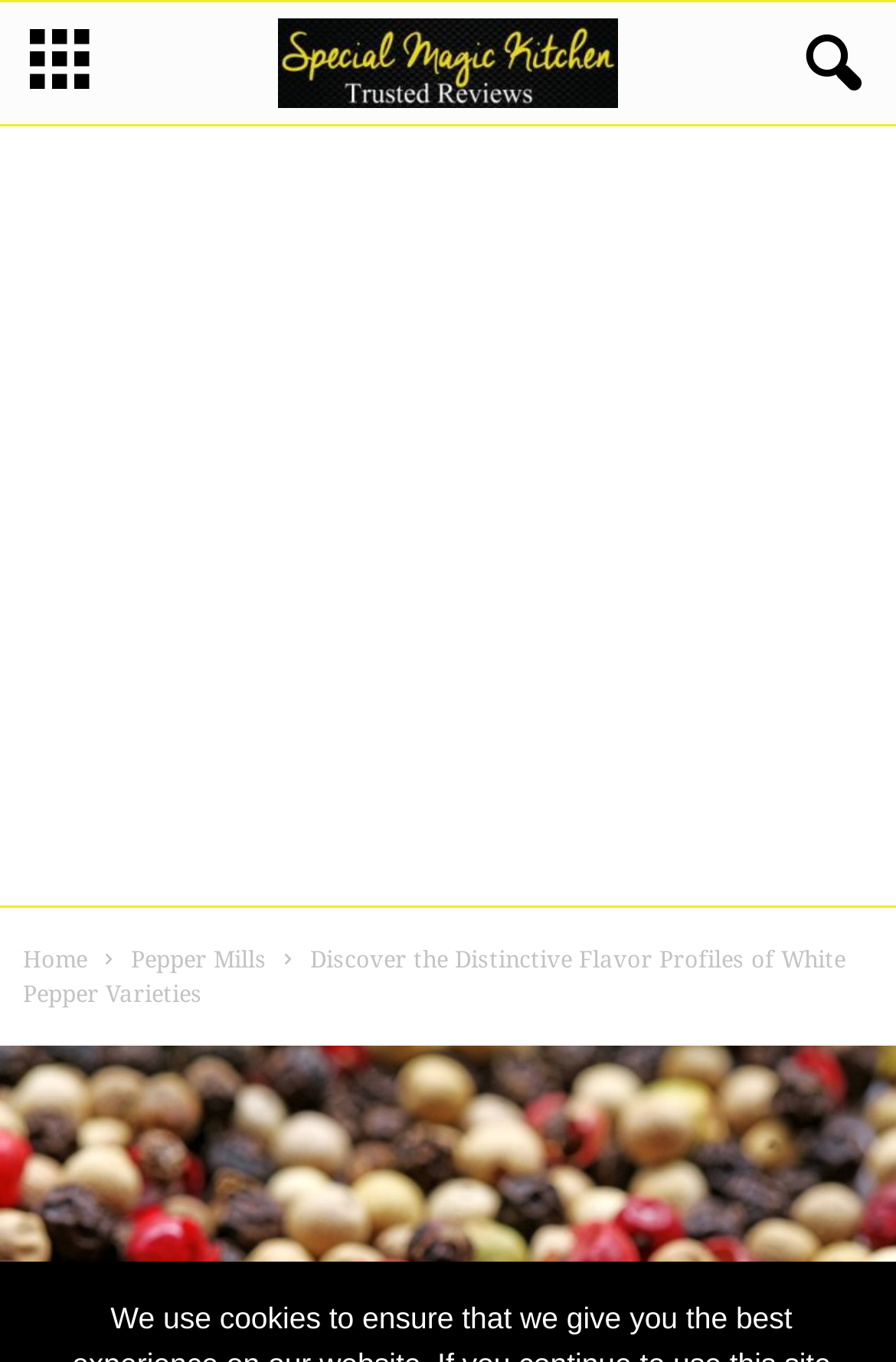What is the purpose of the button with the search icon?
Please provide a single word or phrase as the answer based on the screenshot.

Search